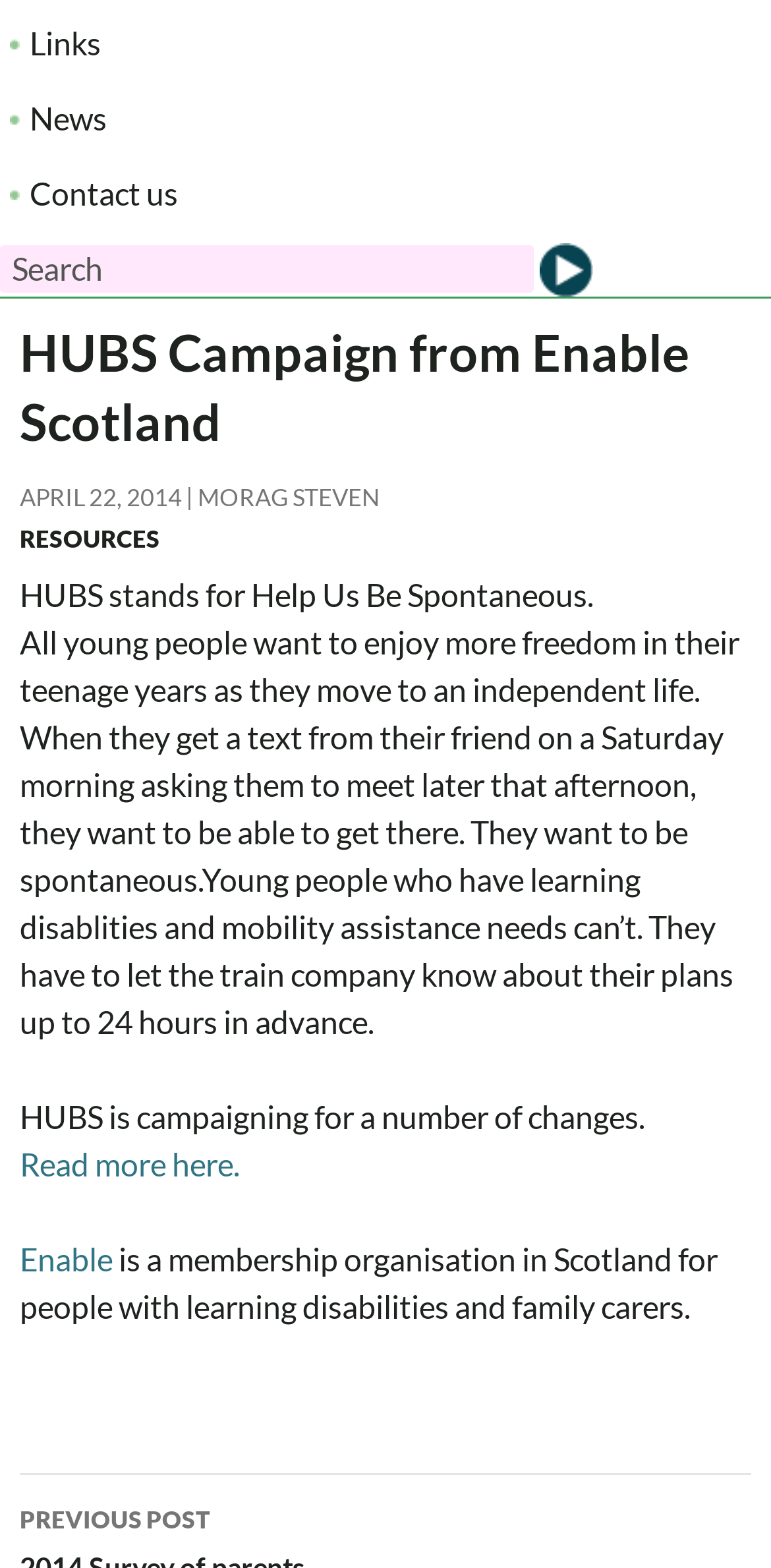Given the element description Morag Steven, predict the bounding box coordinates for the UI element in the webpage screenshot. The format should be (top-left x, top-left y, bottom-right x, bottom-right y), and the values should be between 0 and 1.

[0.256, 0.307, 0.492, 0.326]